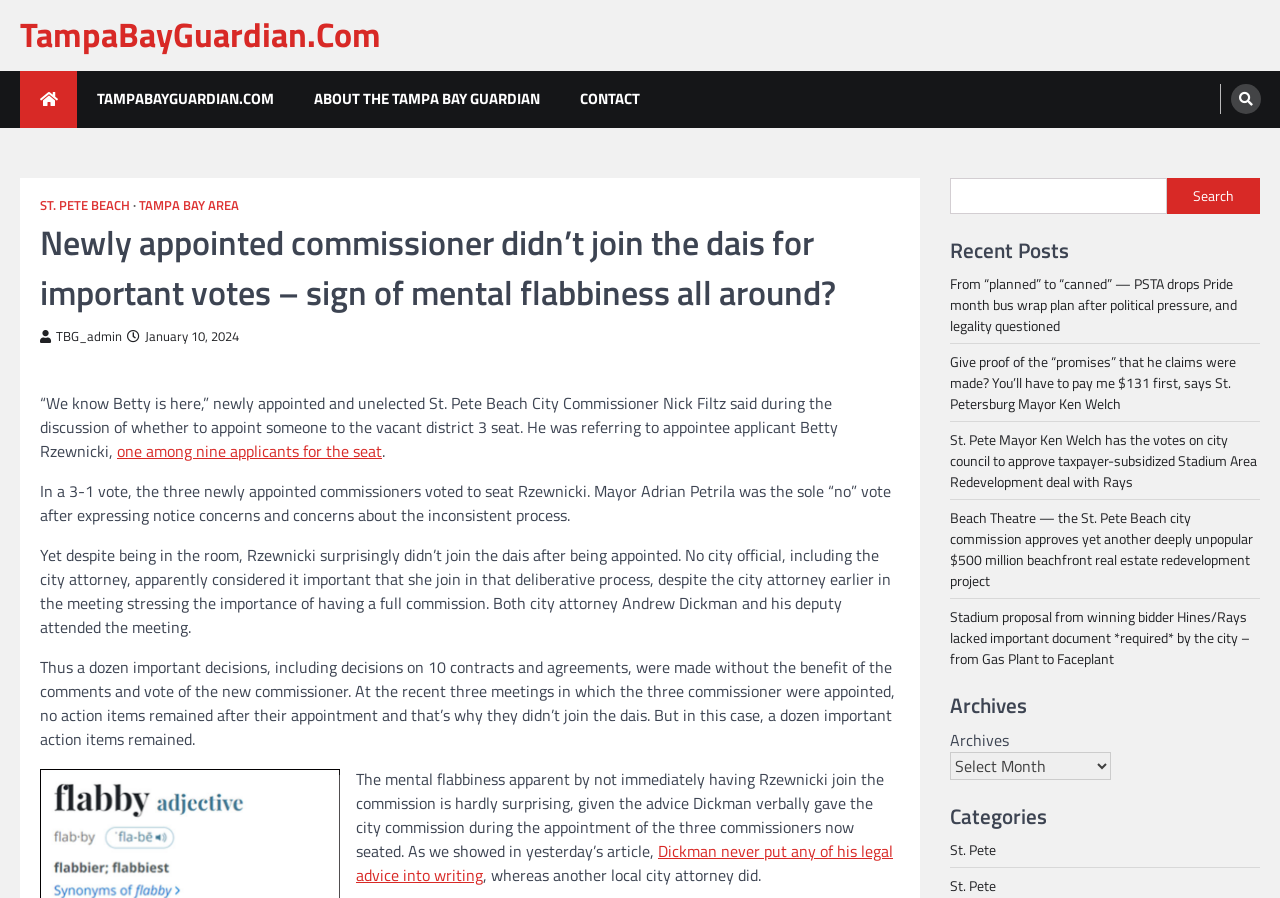Using the provided element description: "St. Pete Beach", identify the bounding box coordinates. The coordinates should be four floats between 0 and 1 in the order [left, top, right, bottom].

[0.031, 0.22, 0.106, 0.237]